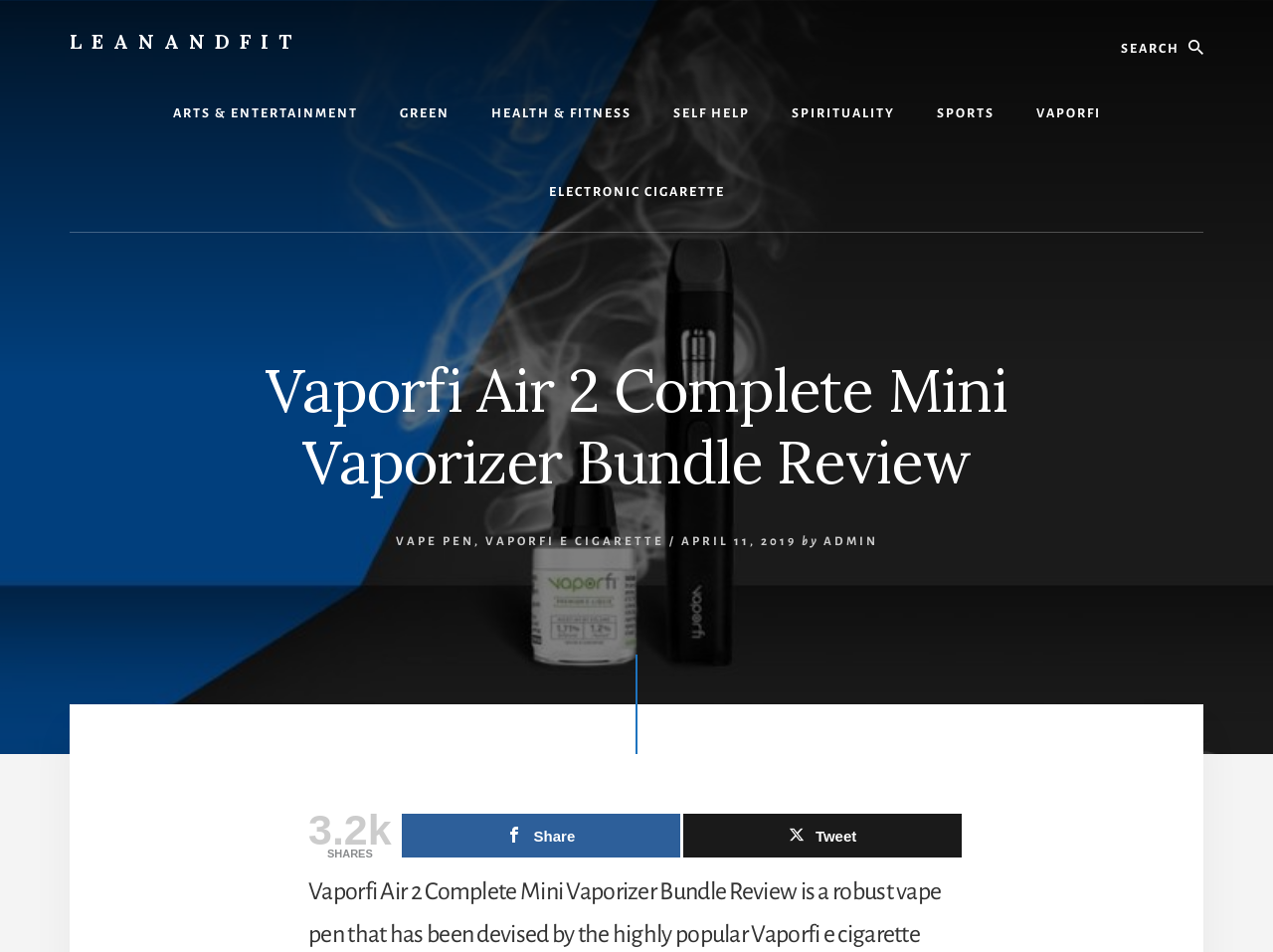What is the name of the product being reviewed?
Provide an in-depth and detailed answer to the question.

The product name is obtained from the heading element 'Vaporfi Air 2 Complete Mini Vaporizer Bundle Review' which is located at the top of the webpage, indicating that the webpage is a review of the Vaporfi Air 2 product.